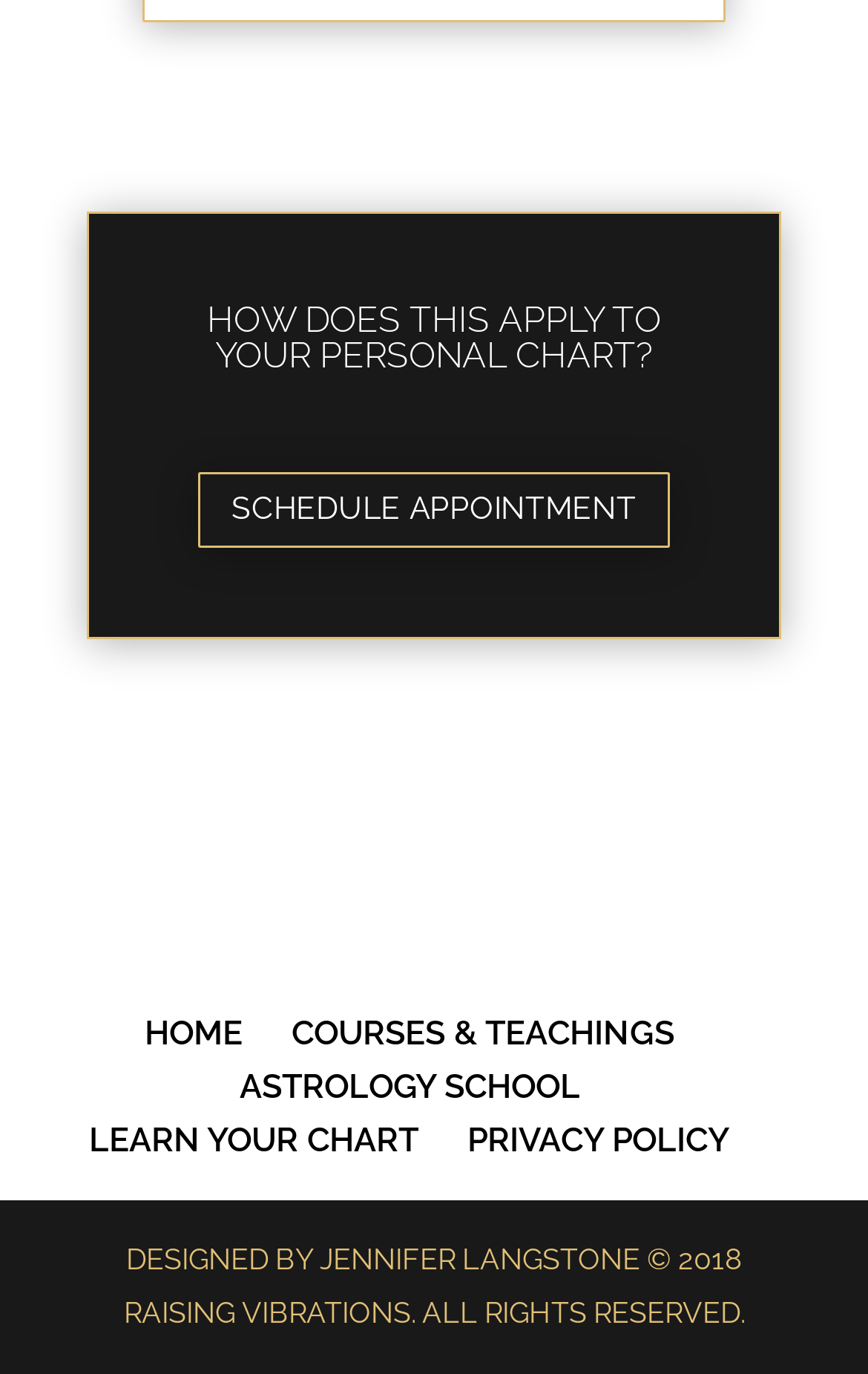Please look at the image and answer the question with a detailed explanation: What is the copyright year of the website?

The static text at the bottom of the webpage reads 'DESIGNED BY JENNIFER LANGSTONE © 2018 RAISING VIBRATIONS. ALL RIGHTS RESERVED.', indicating that the copyright year of the website is 2018.